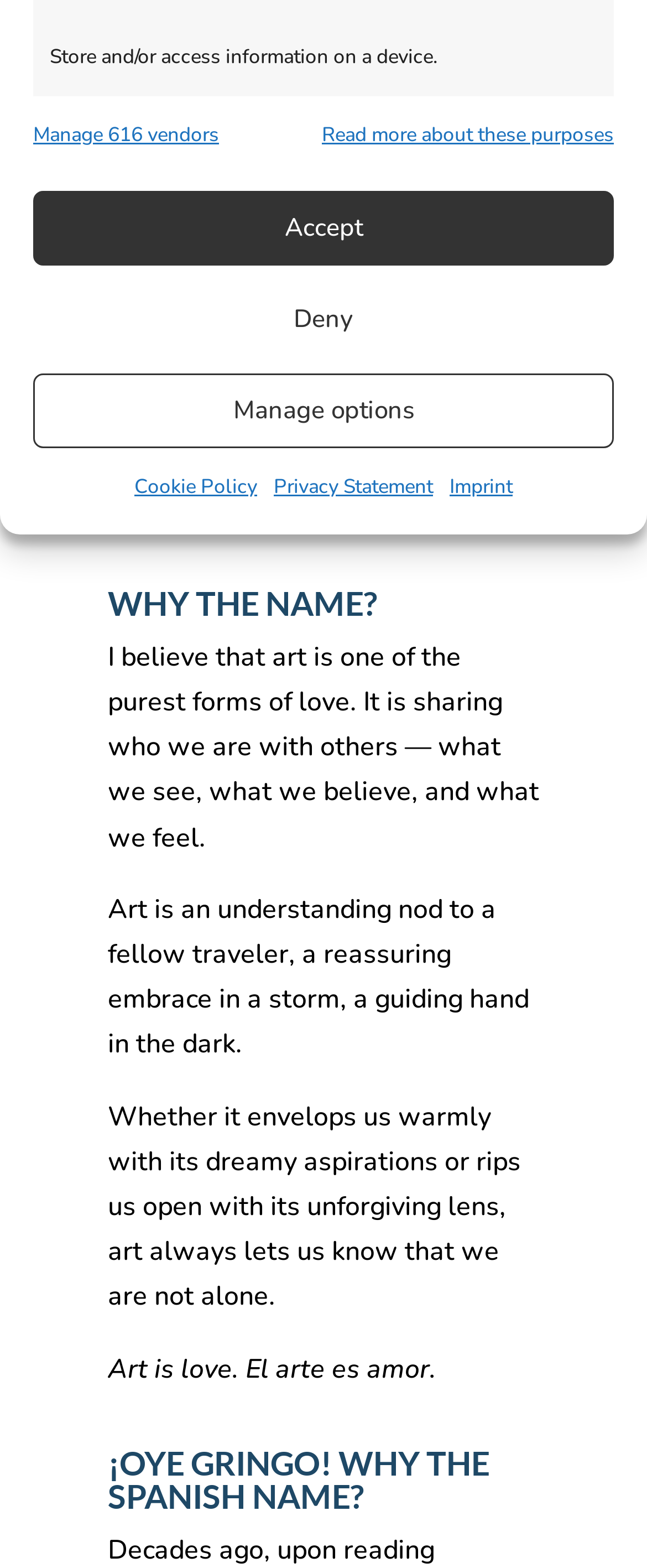Given the element description Imprint, identify the bounding box coordinates for the UI element on the webpage screenshot. The format should be (top-left x, top-left y, bottom-right x, bottom-right y), with values between 0 and 1.

[0.695, 0.296, 0.792, 0.325]